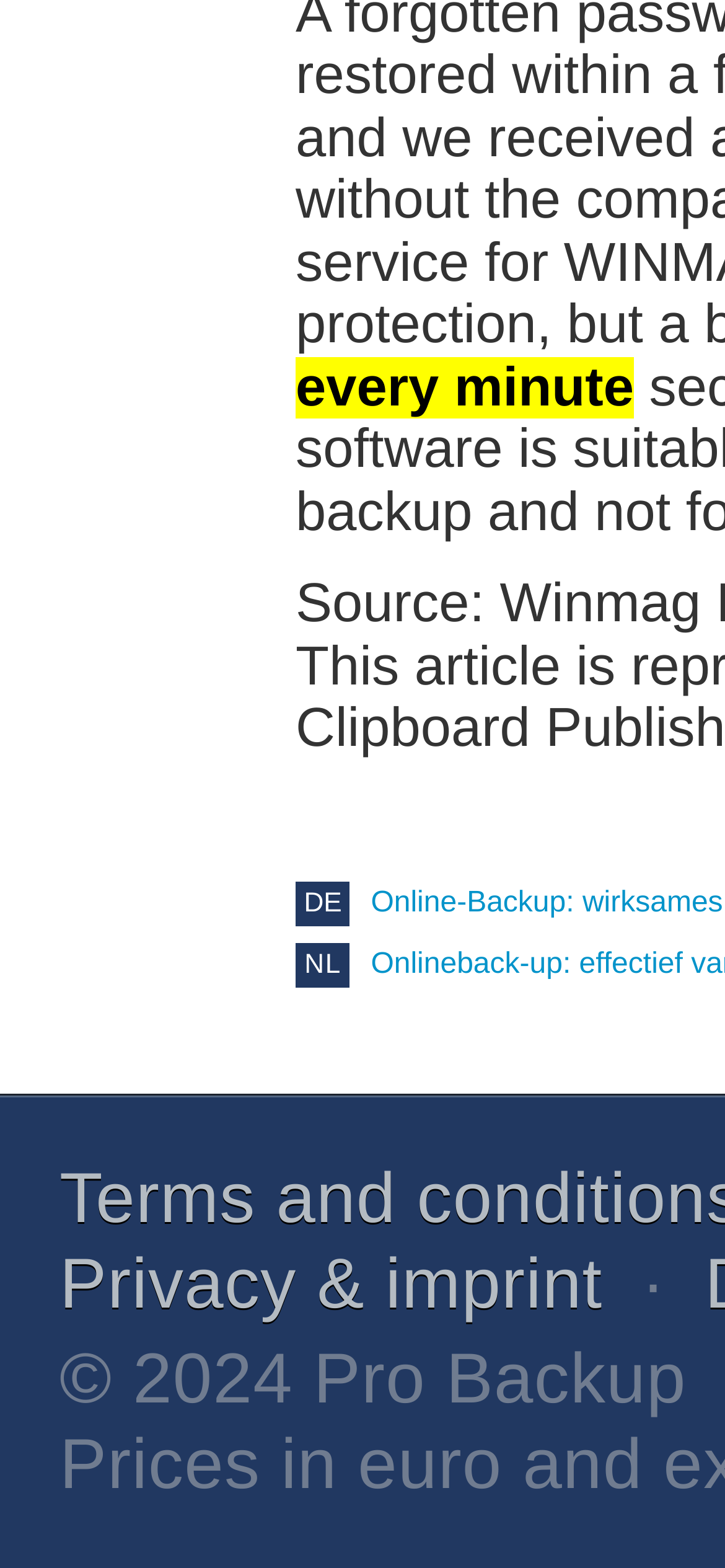Please locate the UI element described by "Privacy & imprint" and provide its bounding box coordinates.

[0.082, 0.75, 0.831, 0.8]